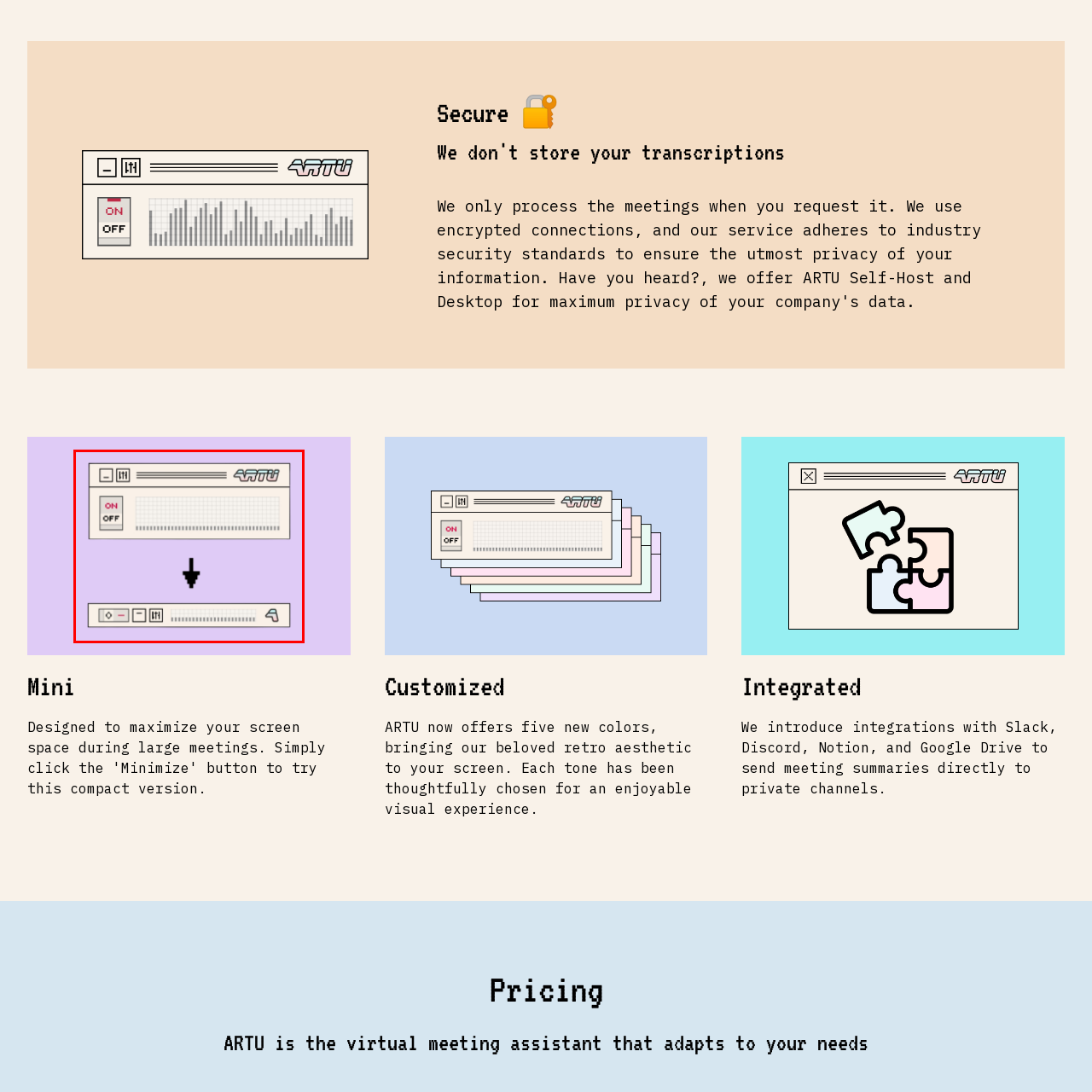Please look at the image highlighted by the red bounding box and provide a single word or phrase as an answer to this question:
What is the logo displayed at the top?

ARTU logo